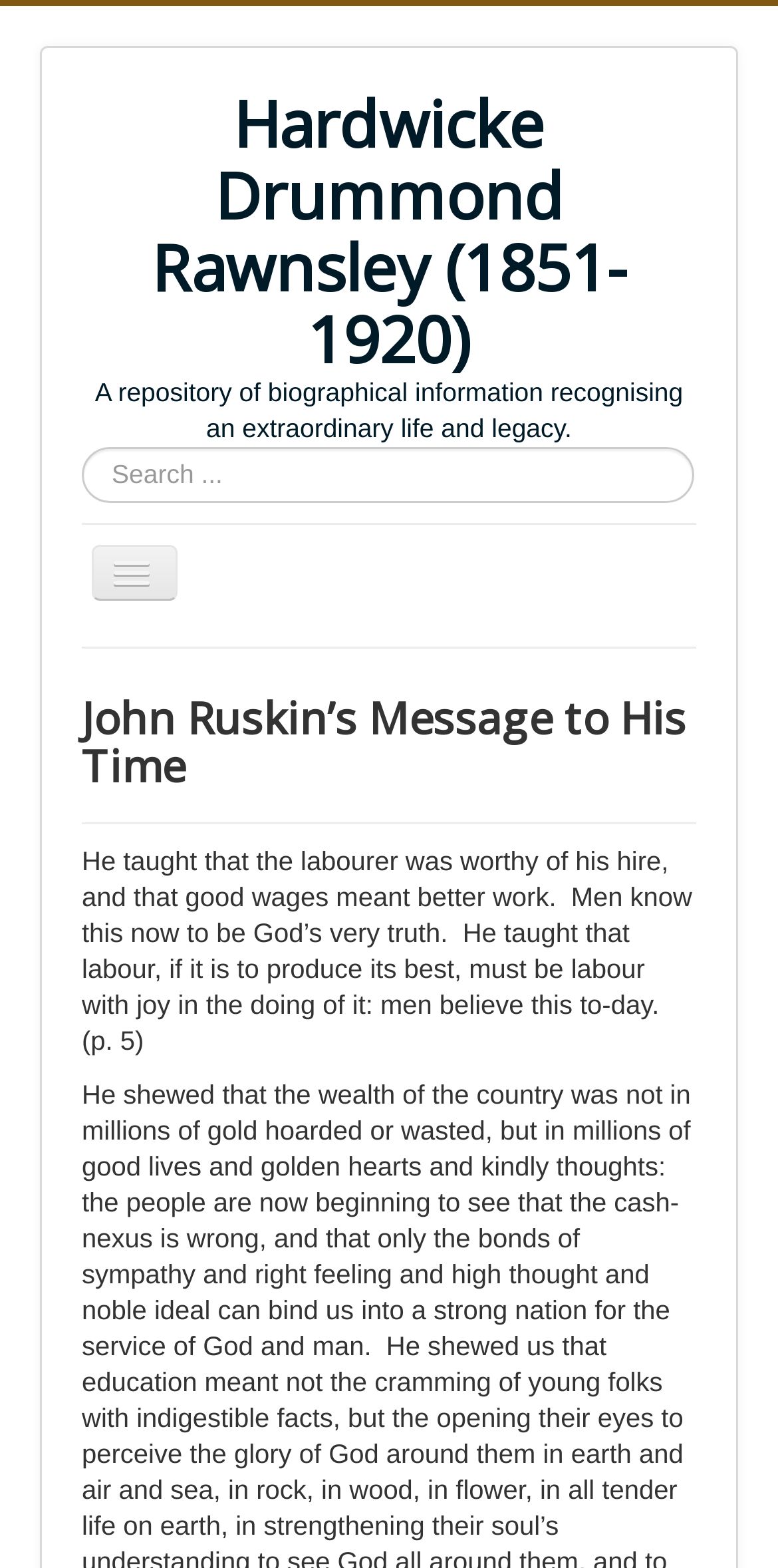Describe the webpage in detail, including text, images, and layout.

The webpage is dedicated to the life and achievements of Hardwicke Drummond Rawnsley. At the top, there is a link with a brief description of Rawnsley's life and legacy. Below this link, there is a search bar with a placeholder text "Search..." and a toggle navigation button to the right. 

To the right of the search bar, there is a navigation menu with 11 links, including "Home", "Biography", "Timeline of Key Events", "Photographs", "Conservation", "Poetry", "Extracts - HDR Publications", "Subject Index - HDR Publications", "Bibliography - HDR Publications", "Sources of Information on HDR", and "Contact". These links are stacked vertically, with "Home" at the top and "Contact" at the bottom.

Below the navigation menu, there is a heading "John Ruskin’s Message to His Time" followed by a quote from John Ruskin's message, which discusses the importance of fair wages and joyful labor. The quote is indented below the heading, indicating that it is a part of the message.